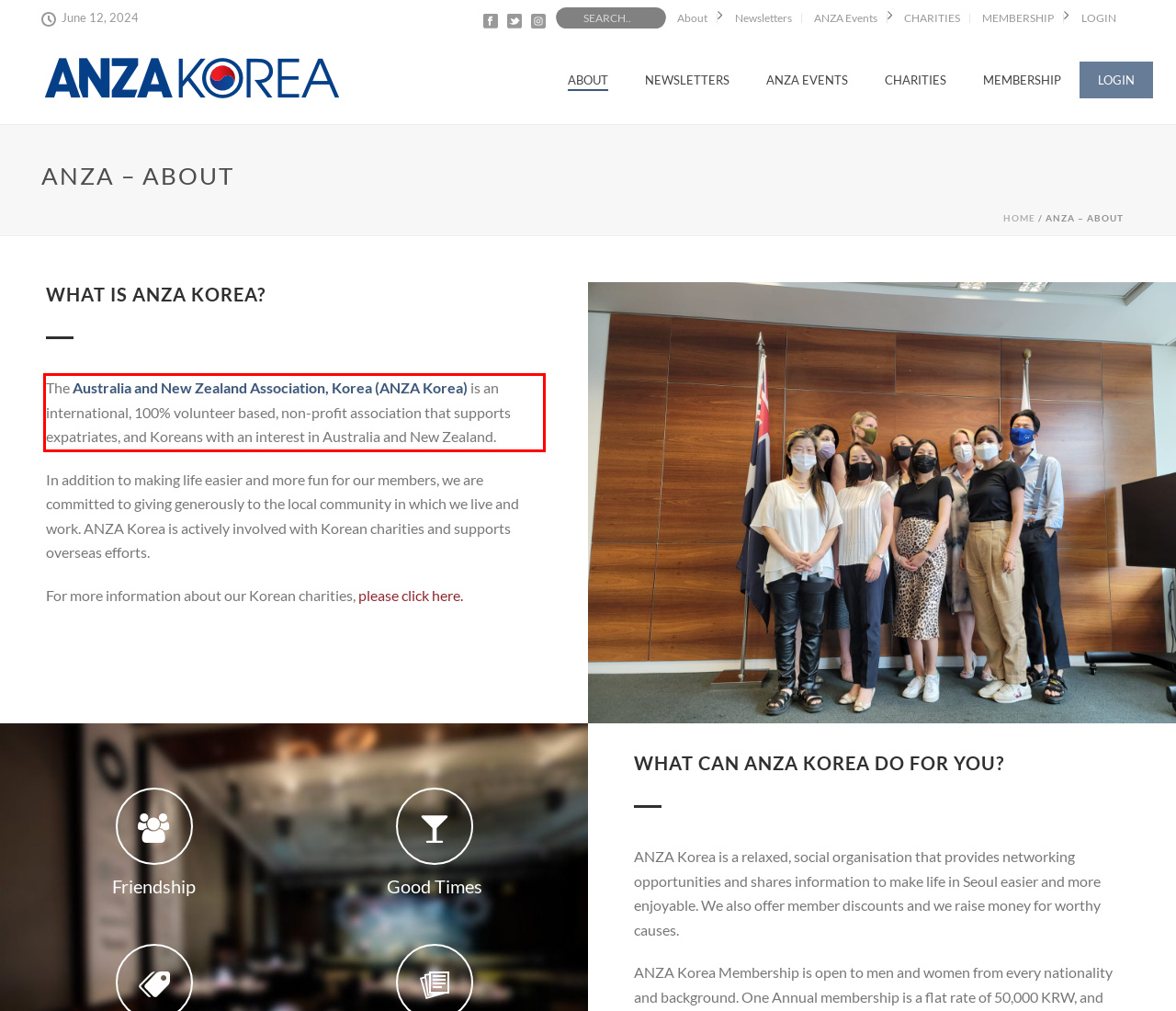Analyze the screenshot of the webpage that features a red bounding box and recognize the text content enclosed within this red bounding box.

The Australia and New Zealand Association, Korea (ANZA Korea) is an international, 100% volunteer based, non-profit association that supports expatriates, and Koreans with an interest in Australia and New Zealand.